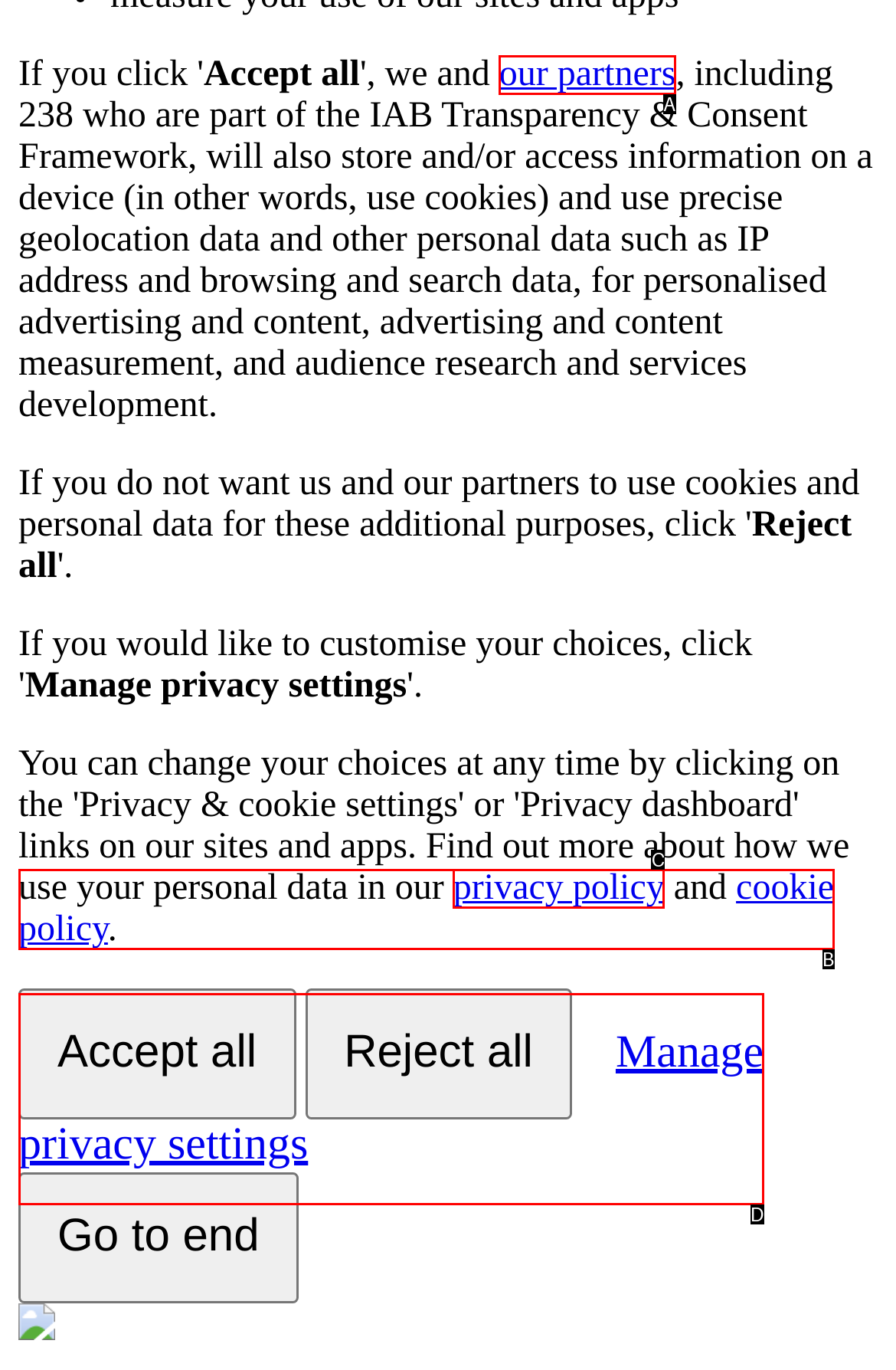Tell me which one HTML element best matches the description: aria-label="Dr. Randy Rudderman" Answer with the option's letter from the given choices directly.

None